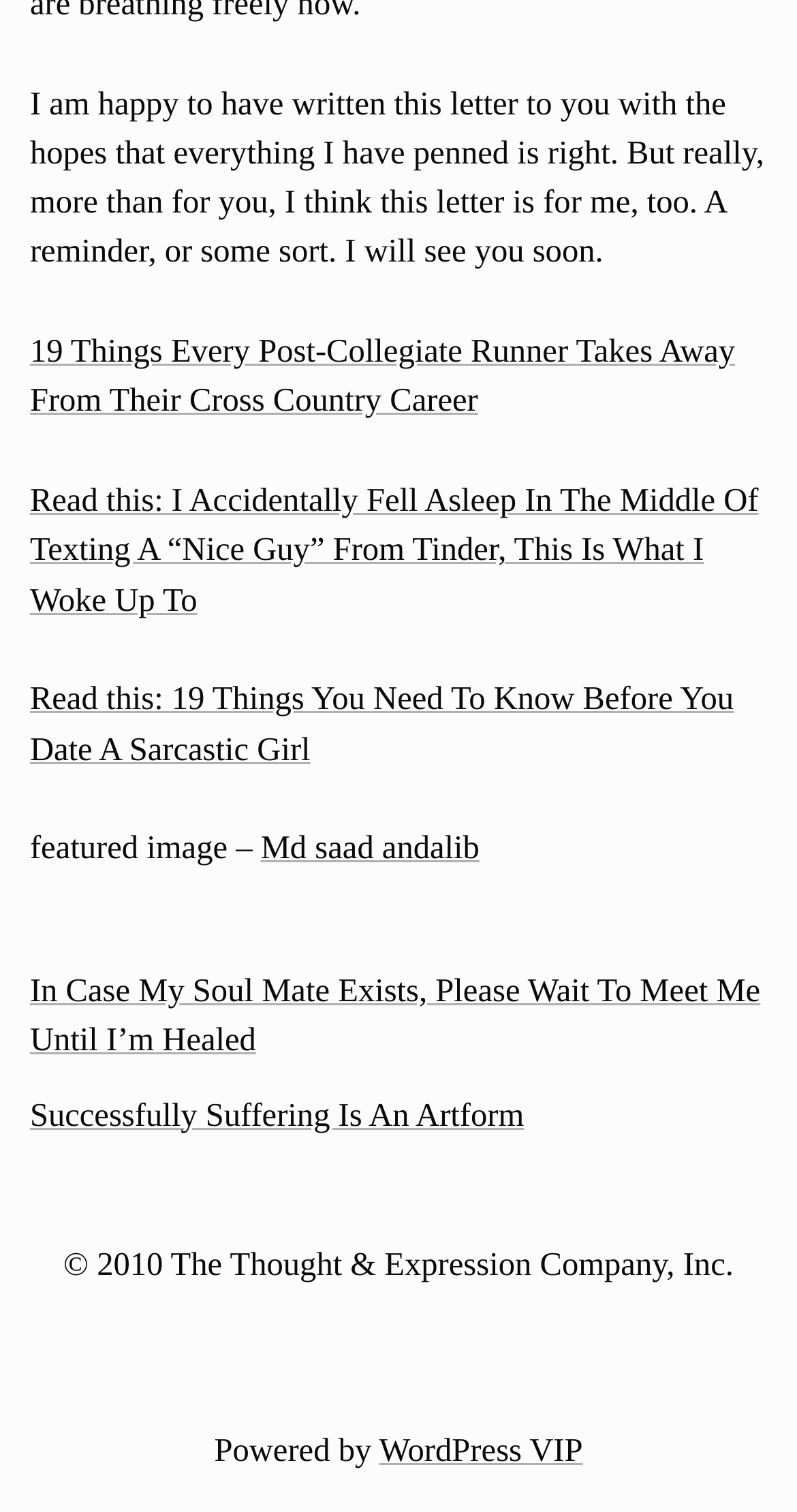Please give a concise answer to this question using a single word or phrase: 
How many links are there in the post navigation section?

2